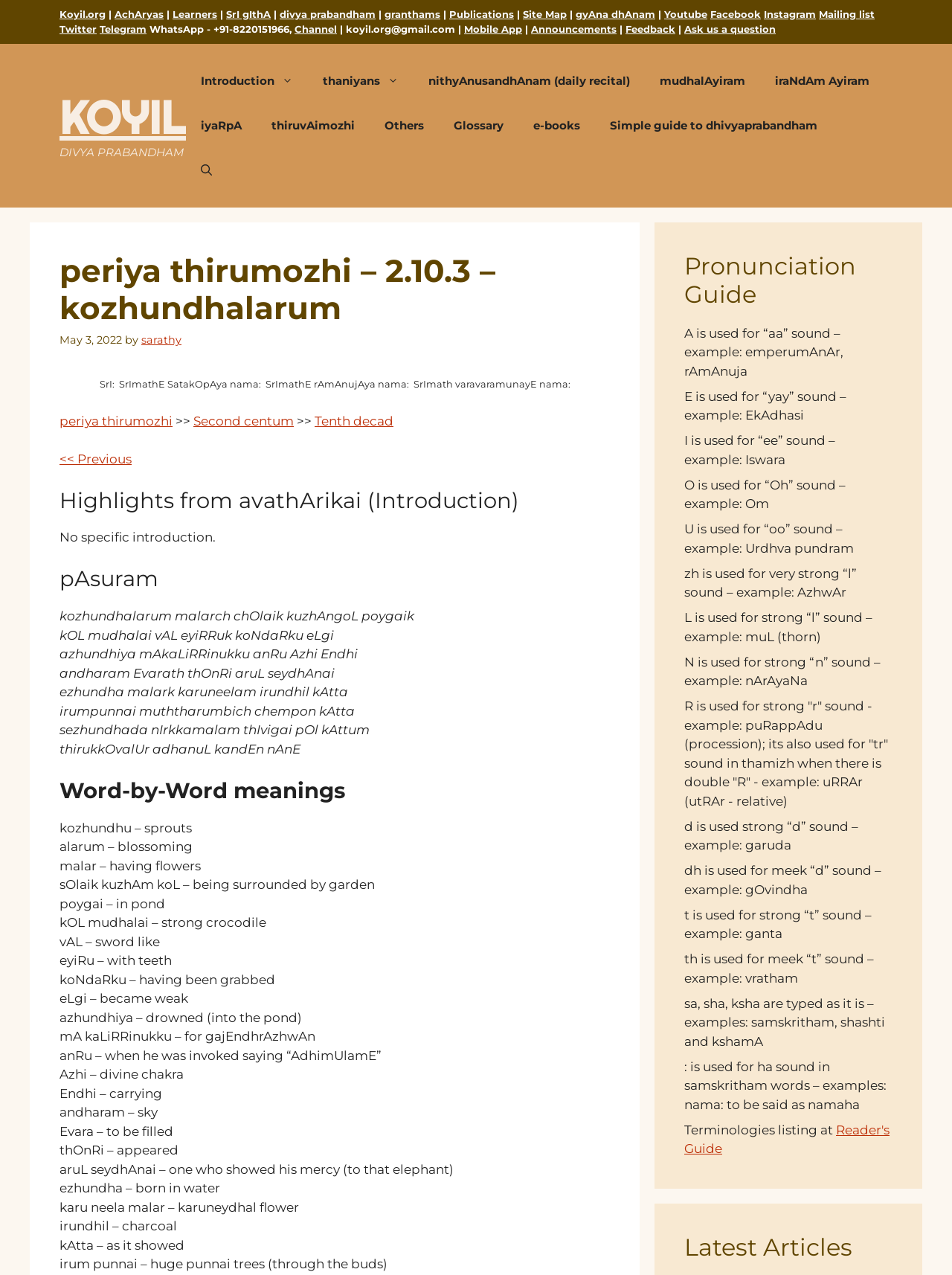Identify the bounding box coordinates for the region of the element that should be clicked to carry out the instruction: "Read the 'periya thirumozhi' article". The bounding box coordinates should be four float numbers between 0 and 1, i.e., [left, top, right, bottom].

[0.062, 0.324, 0.181, 0.336]